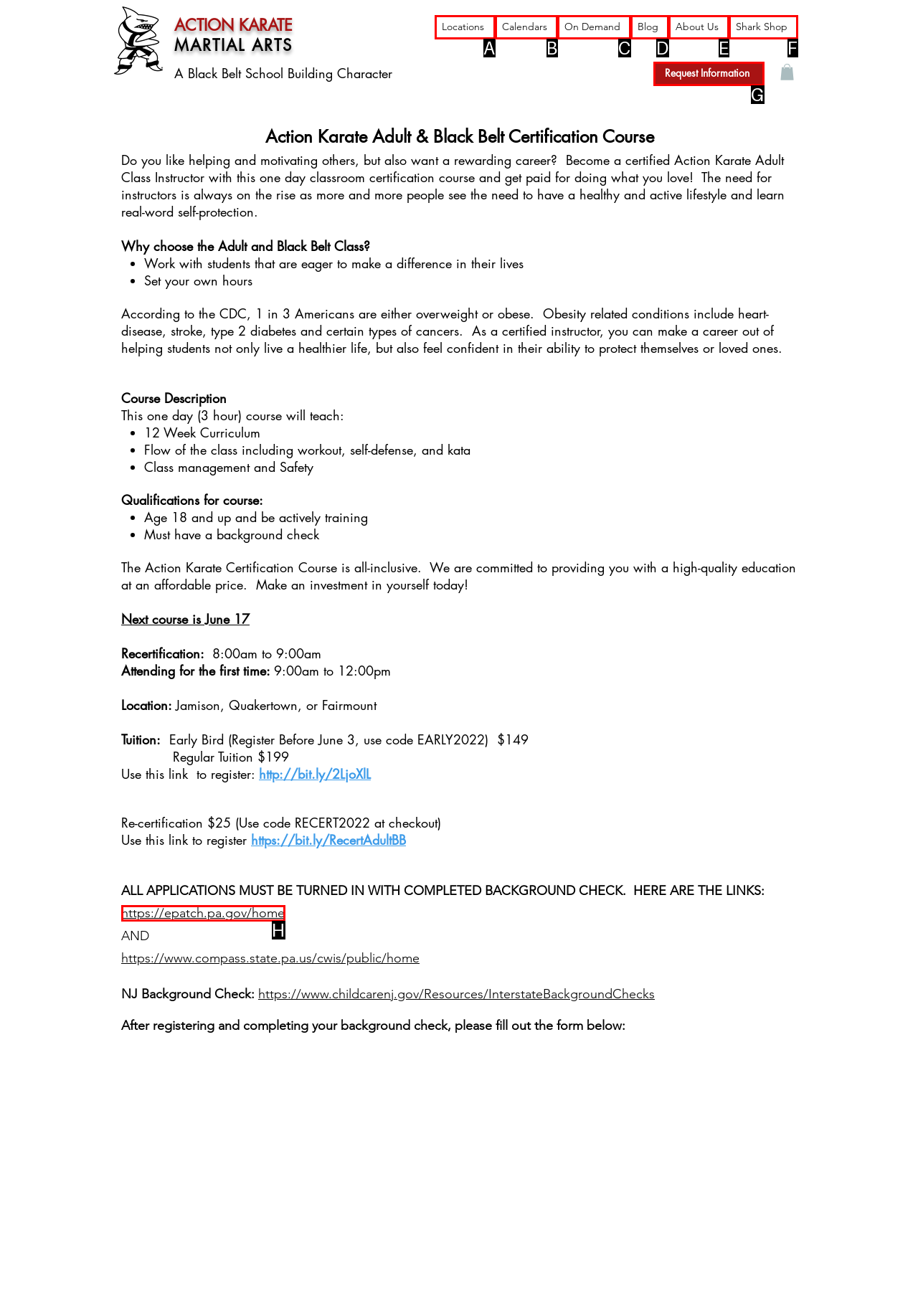Match the element description to one of the options: Seating Plans & Signs
Respond with the corresponding option's letter.

None